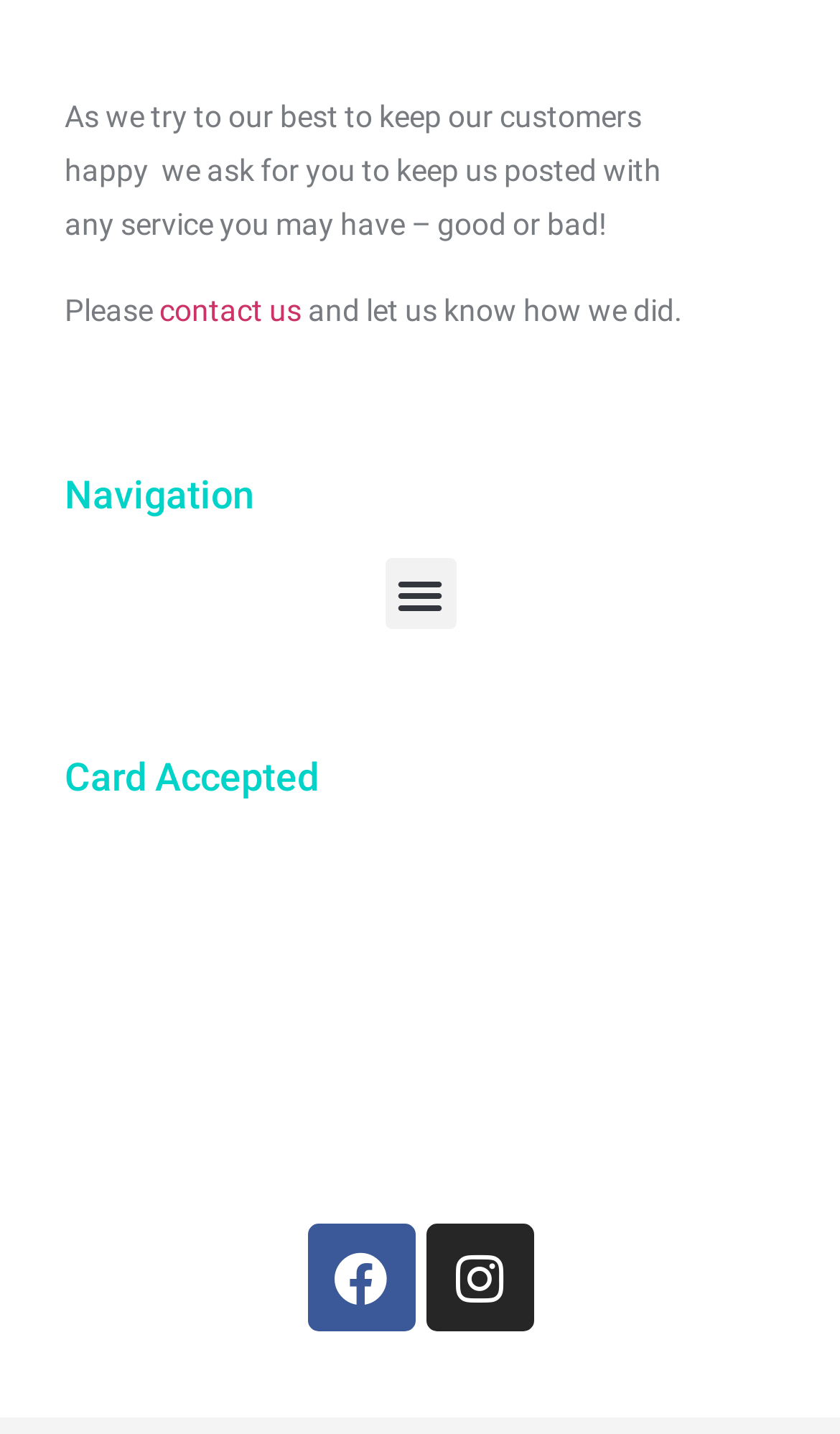Use the information in the screenshot to answer the question comprehensively: What is the category of the heading 'Card Accepted'?

The heading 'Card Accepted' is likely related to payment methods accepted by the company, as it is a common phrase used in the context of payment processing.